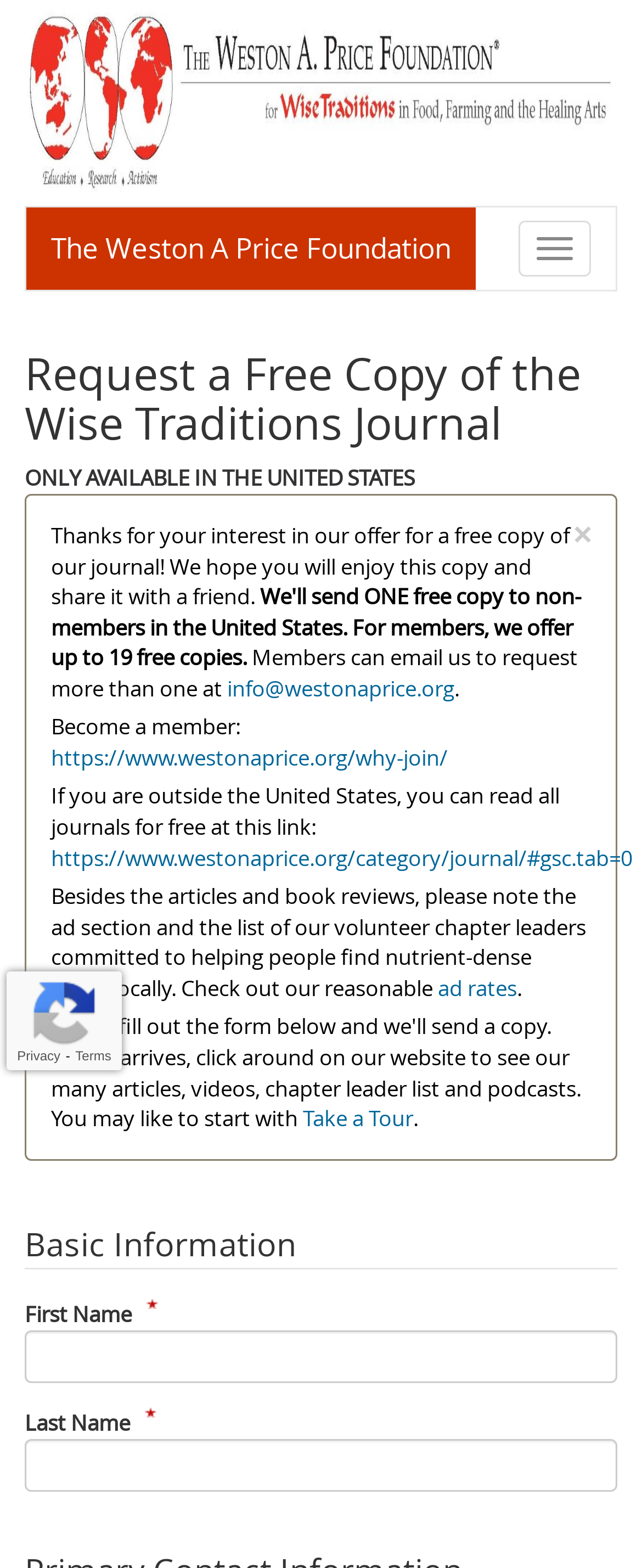What is the purpose of the request form?
Based on the image, please offer an in-depth response to the question.

The purpose of the request form is to get a free copy of the Wise Traditions Journal, as indicated by the heading 'Request a Free Copy of the Wise Traditions Journal' and the form fields for First Name and Last Name.